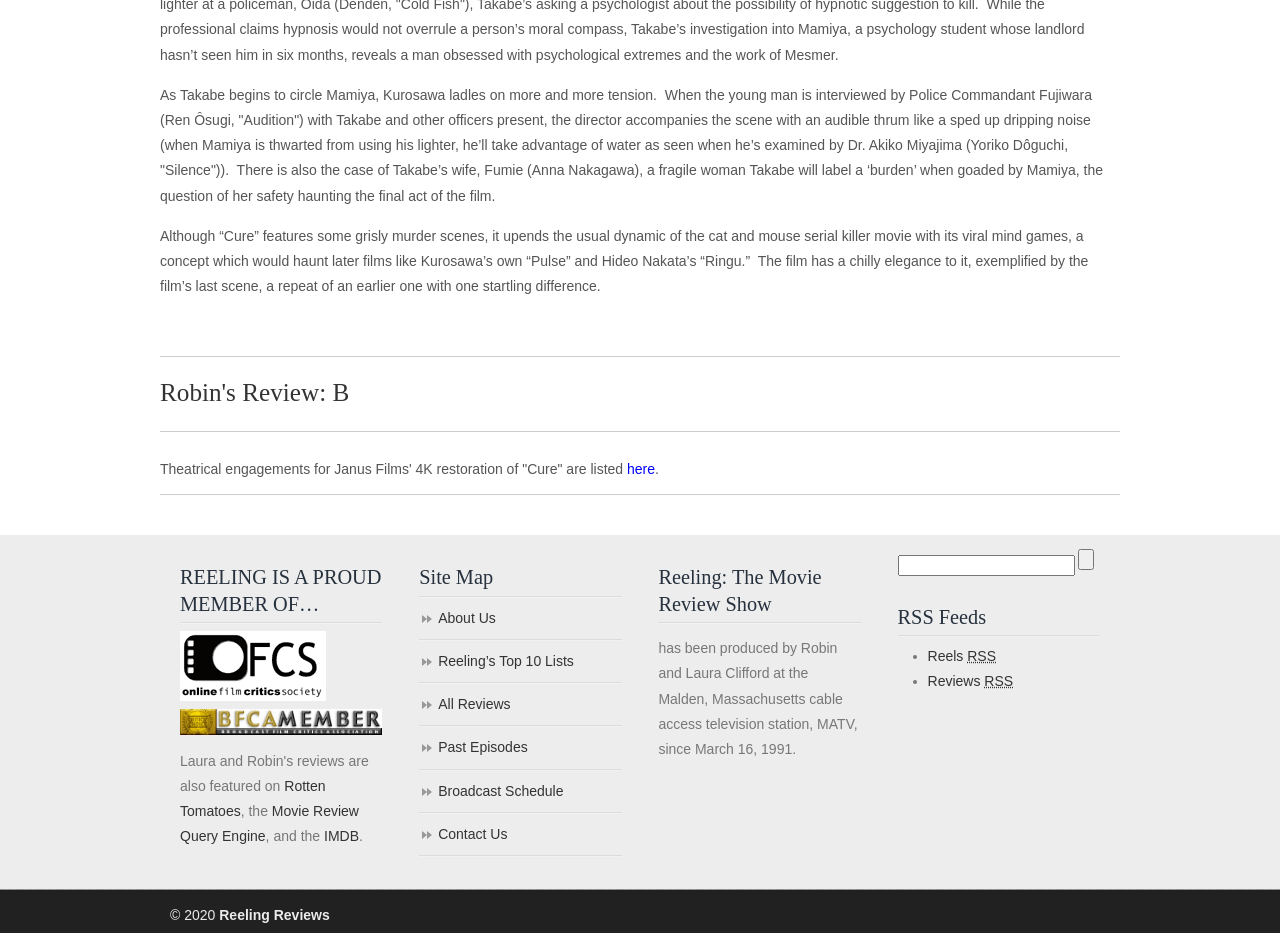Find the bounding box coordinates of the element's region that should be clicked in order to follow the given instruction: "Read the review of the movie 'Cure'". The coordinates should consist of four float numbers between 0 and 1, i.e., [left, top, right, bottom].

[0.125, 0.093, 0.862, 0.218]